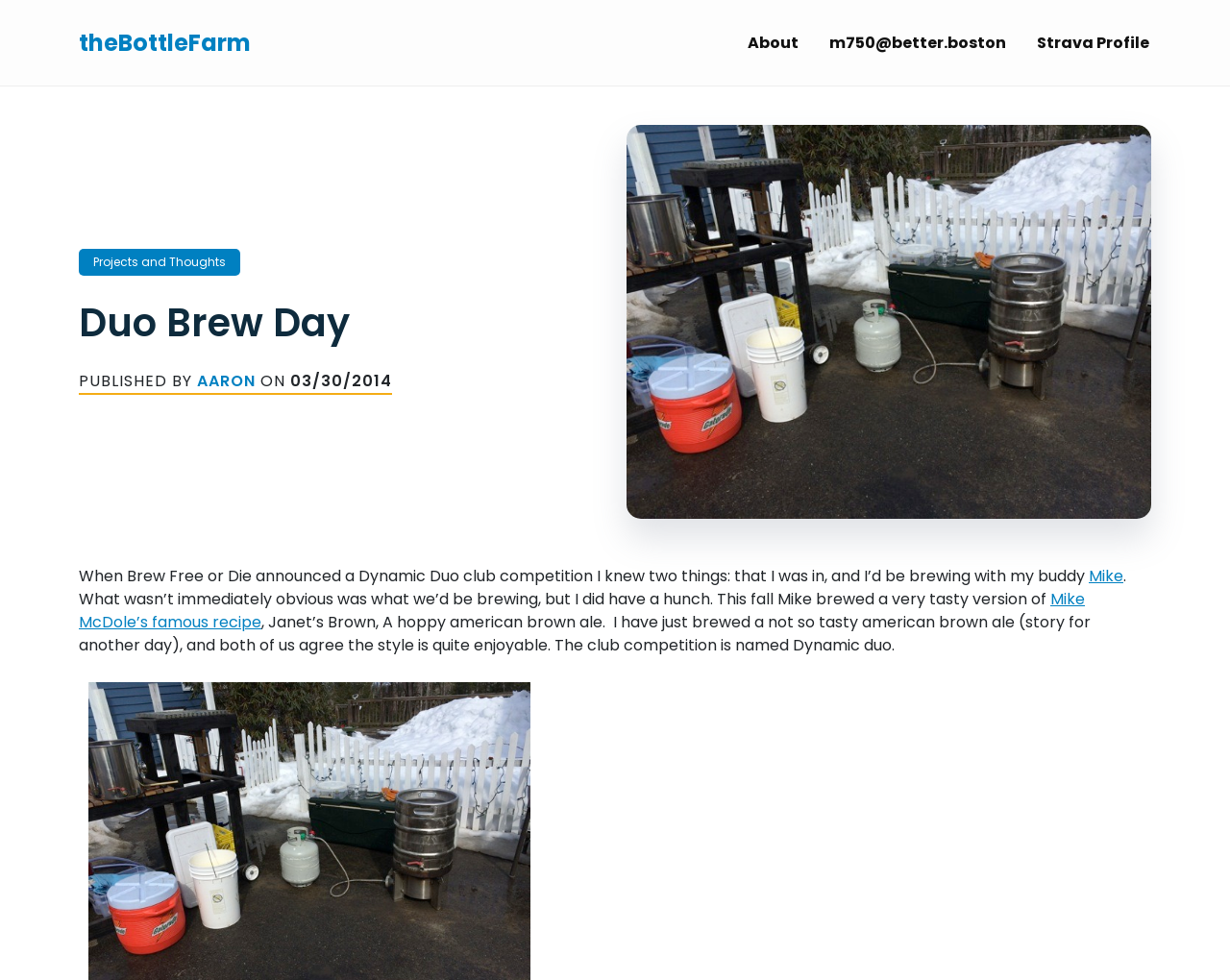Pinpoint the bounding box coordinates of the clickable area needed to execute the instruction: "go to theBottleFarm homepage". The coordinates should be specified as four float numbers between 0 and 1, i.e., [left, top, right, bottom].

[0.064, 0.026, 0.268, 0.061]